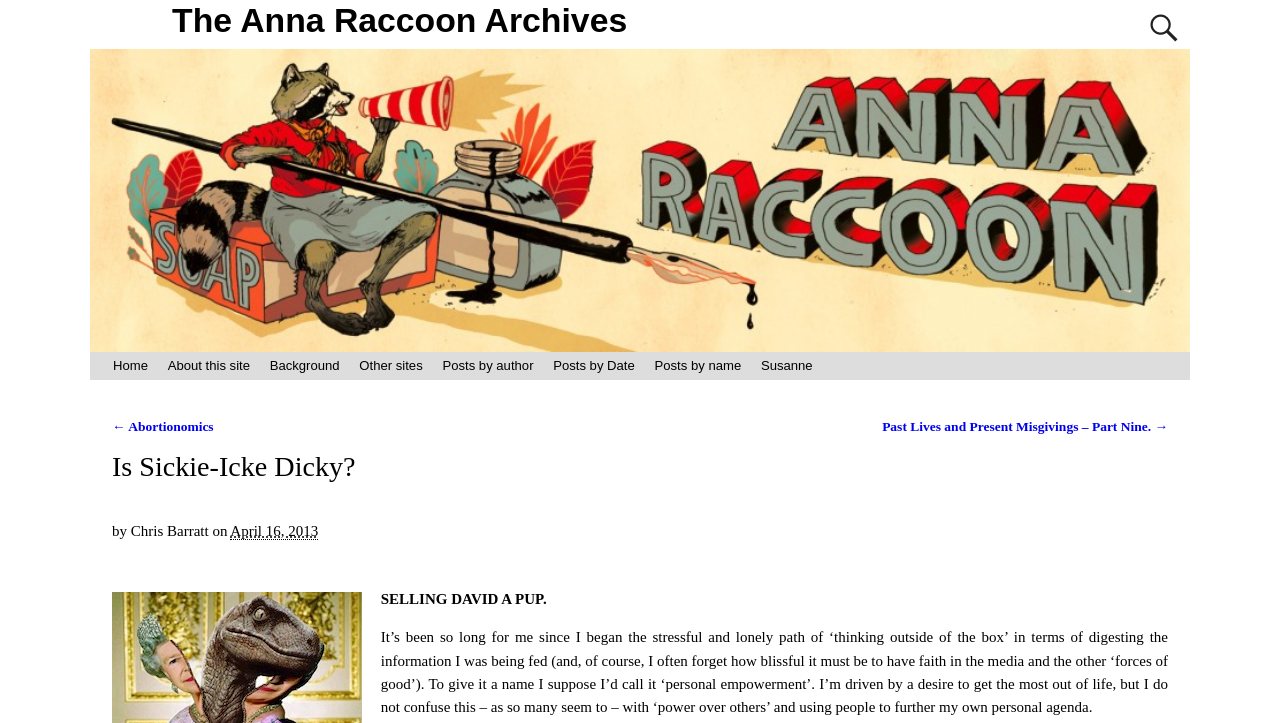Please identify the bounding box coordinates of the element that needs to be clicked to perform the following instruction: "read the article 'Is Sickie-Icke Dicky?'".

[0.088, 0.625, 0.912, 0.671]